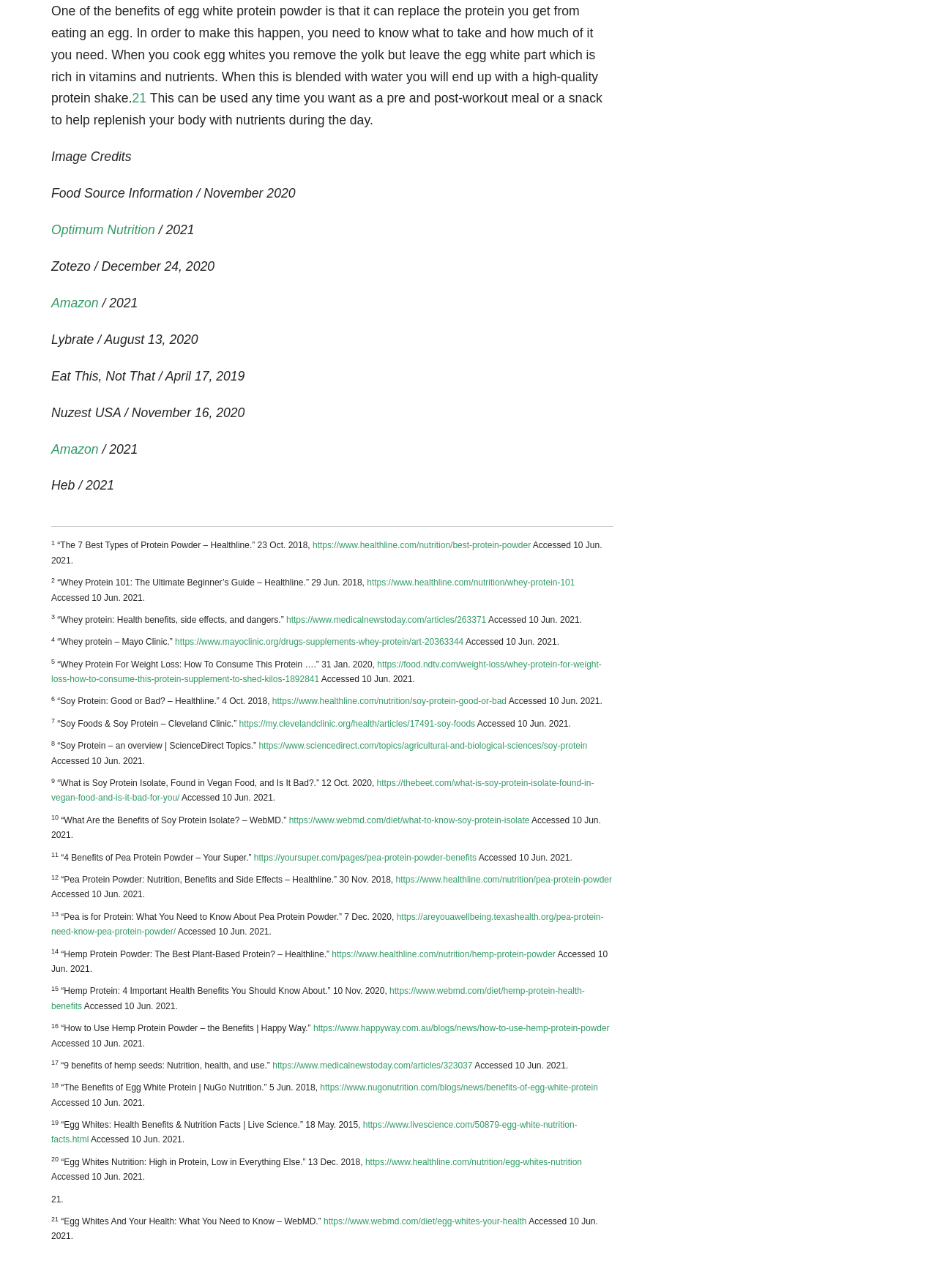Give a concise answer using only one word or phrase for this question:
How many types of protein powder are discussed?

4